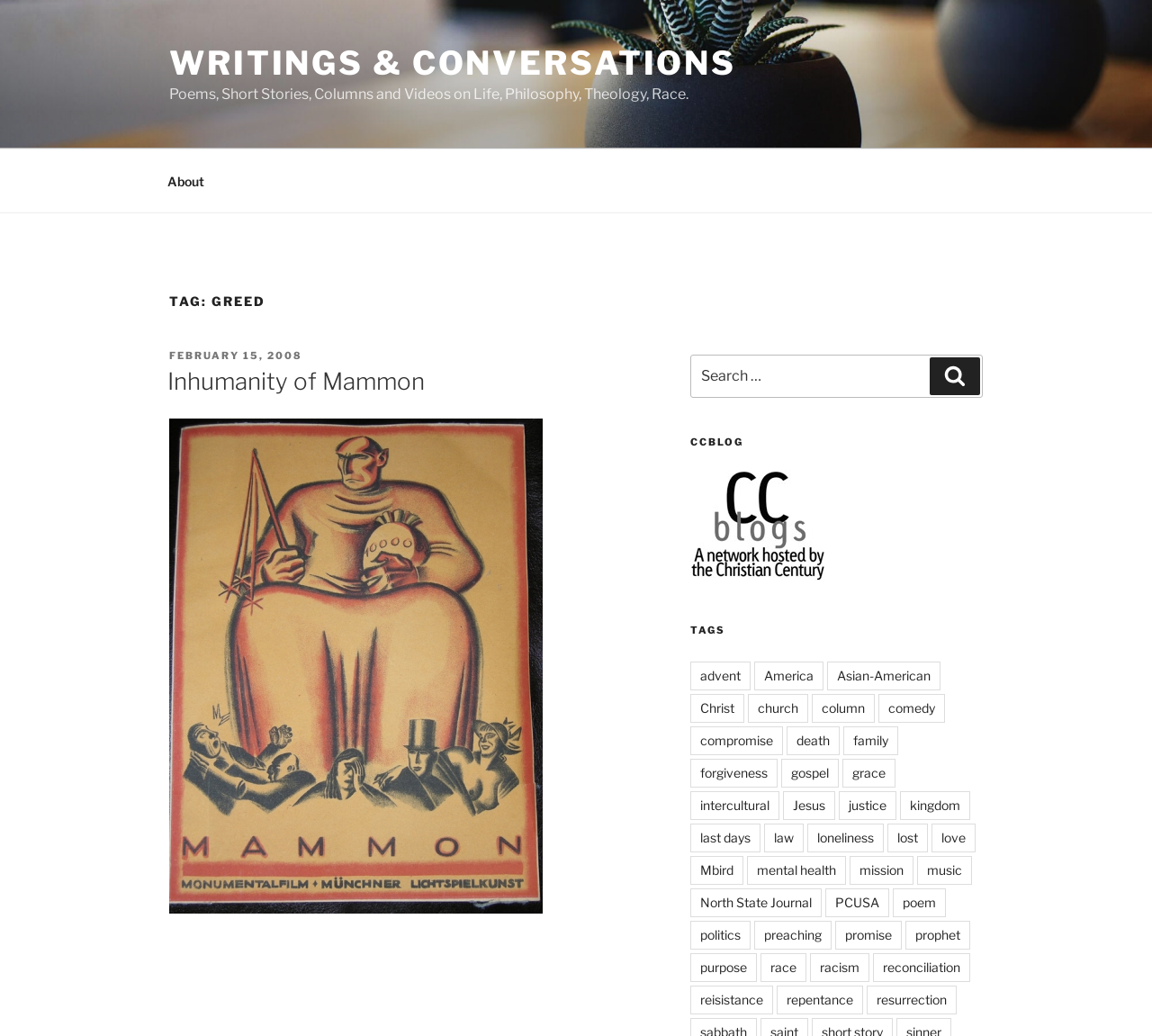How many tags are listed under 'TAGS'?
From the image, respond with a single word or phrase.

24